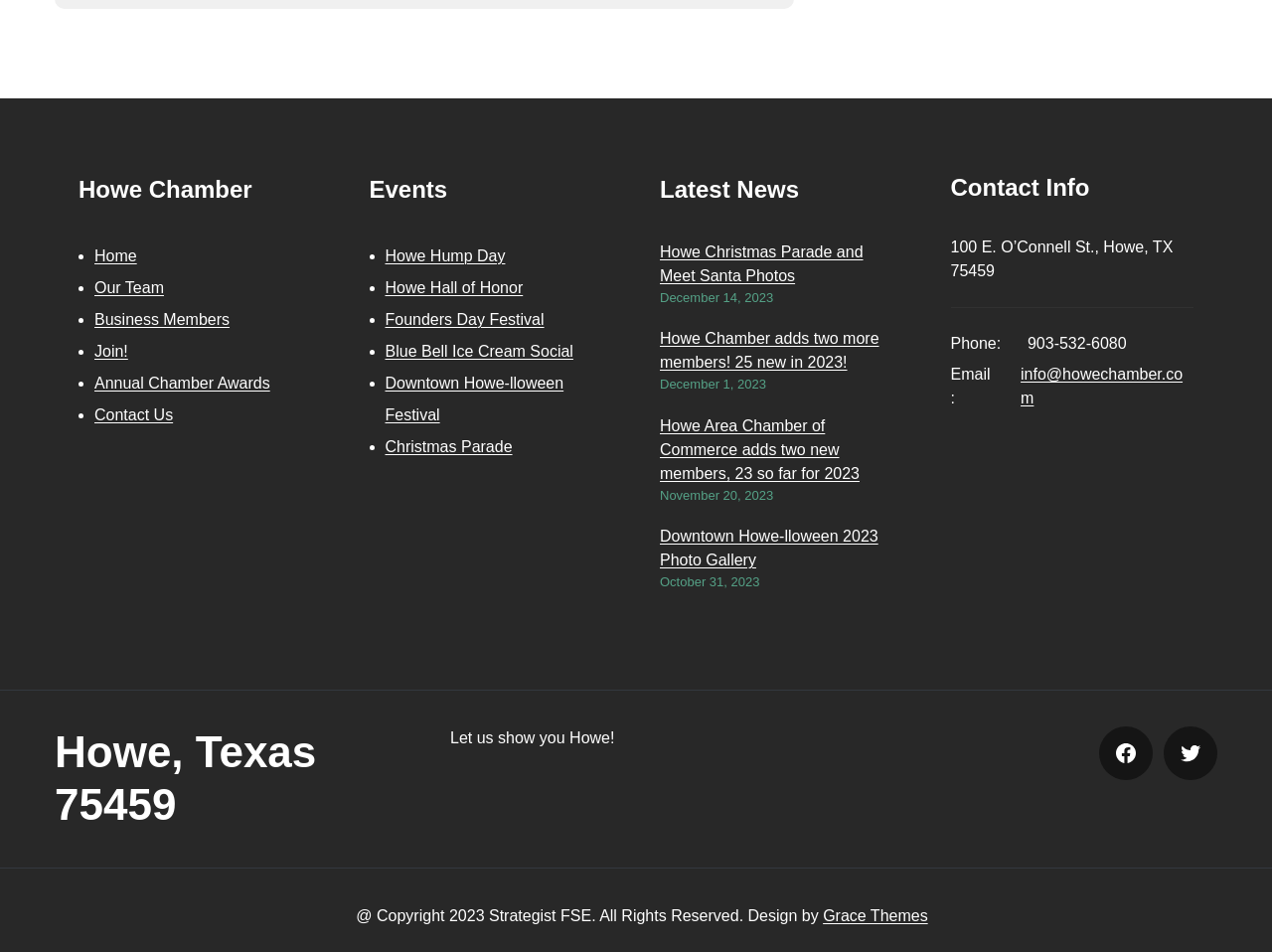Determine the bounding box coordinates of the target area to click to execute the following instruction: "View 'Howe Christmas Parade and Meet Santa Photos'."

[0.519, 0.256, 0.679, 0.298]